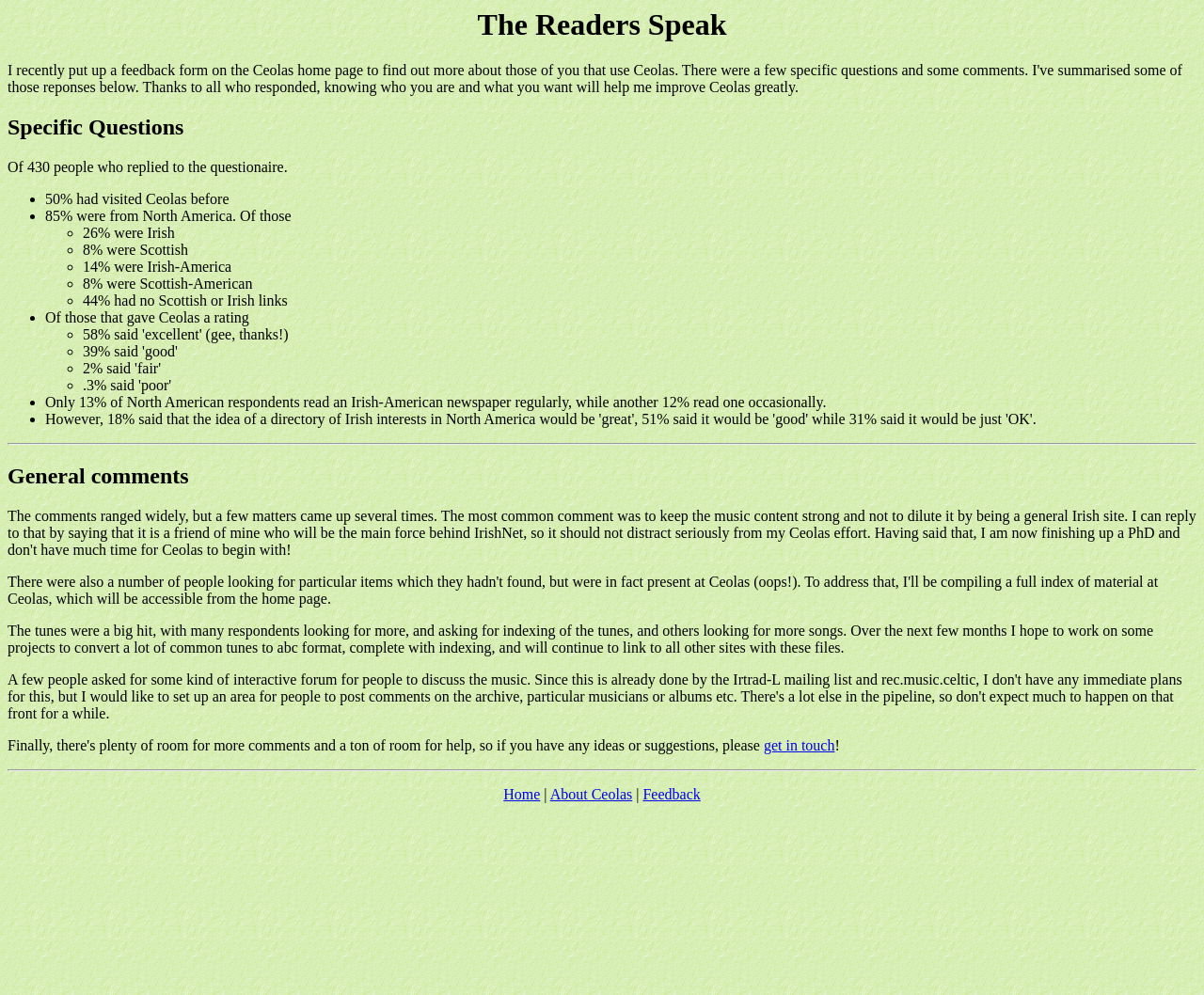From the screenshot, find the bounding box of the UI element matching this description: "get in touch". Supply the bounding box coordinates in the form [left, top, right, bottom], each a float between 0 and 1.

[0.634, 0.741, 0.693, 0.757]